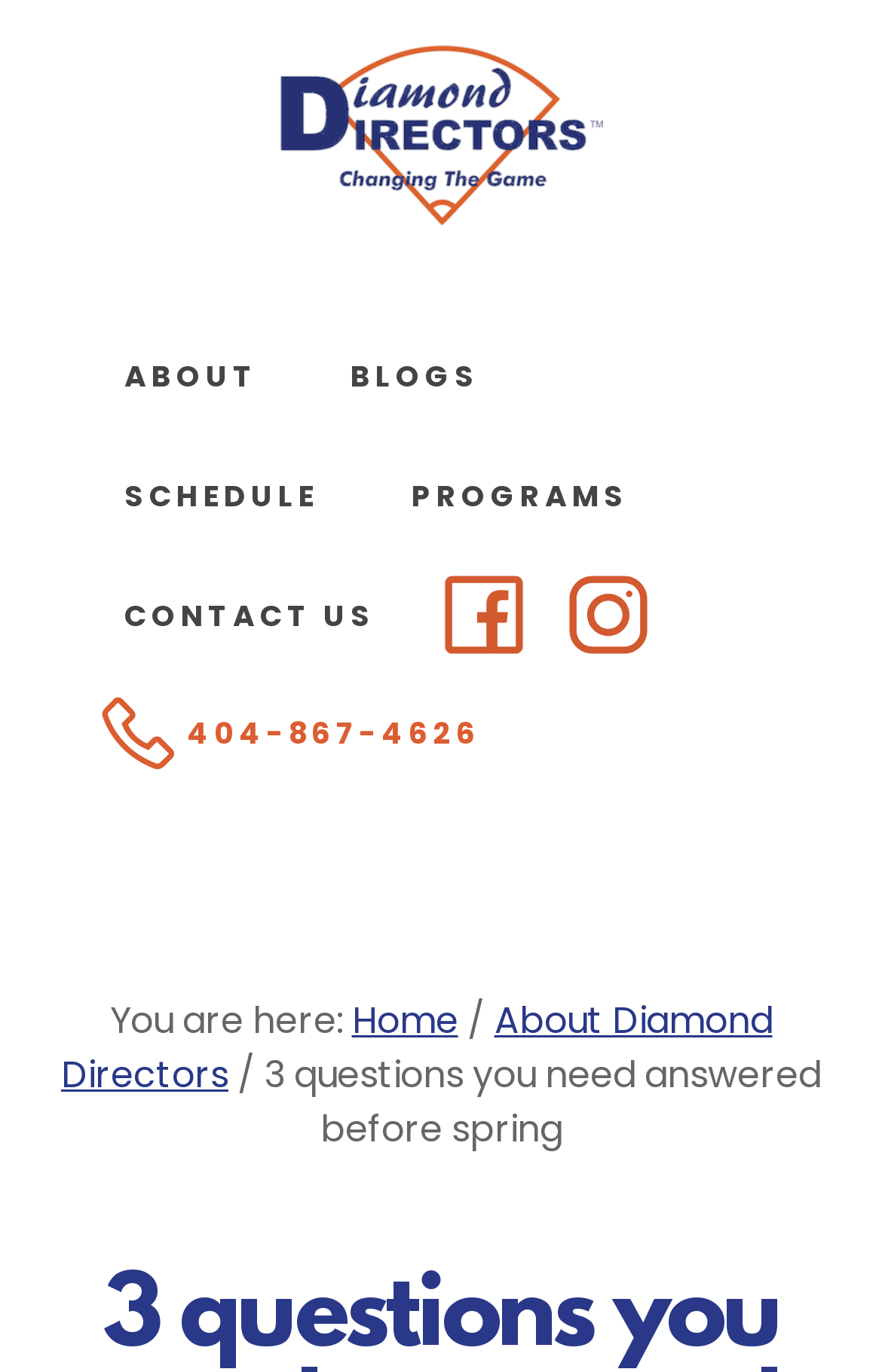Locate the bounding box coordinates of the item that should be clicked to fulfill the instruction: "go to about page".

[0.095, 0.231, 0.339, 0.318]